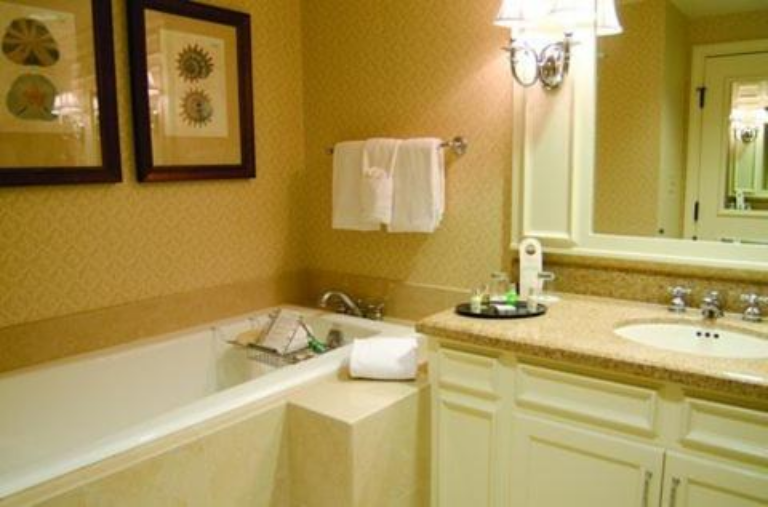Give a comprehensive caption that covers the entire image content.

The image showcases an elegant bathroom within the Inn and Club at Harbour Town, located on Hilton Head Island. The space features a luxurious soaking tub, which is complemented by a marble countertop, exuding a sense of sophistication. Soft beige tones decorate the walls, enhancing the serene atmosphere, while decorative framed artworks add a touch of style. A couple of plush towels hang neatly on a towel rack, and a tray with toiletries suggests a focus on comfort and pampering. The overall design merges functionality with an upscale aesthetic, aligning perfectly with the hotel's emphasis on luxury accommodations and bespoke service. This setting encapsulates the opulent experience that guests can expect during their stay at this boutique hotel, paired with its close proximity to the beach and recreational activities.